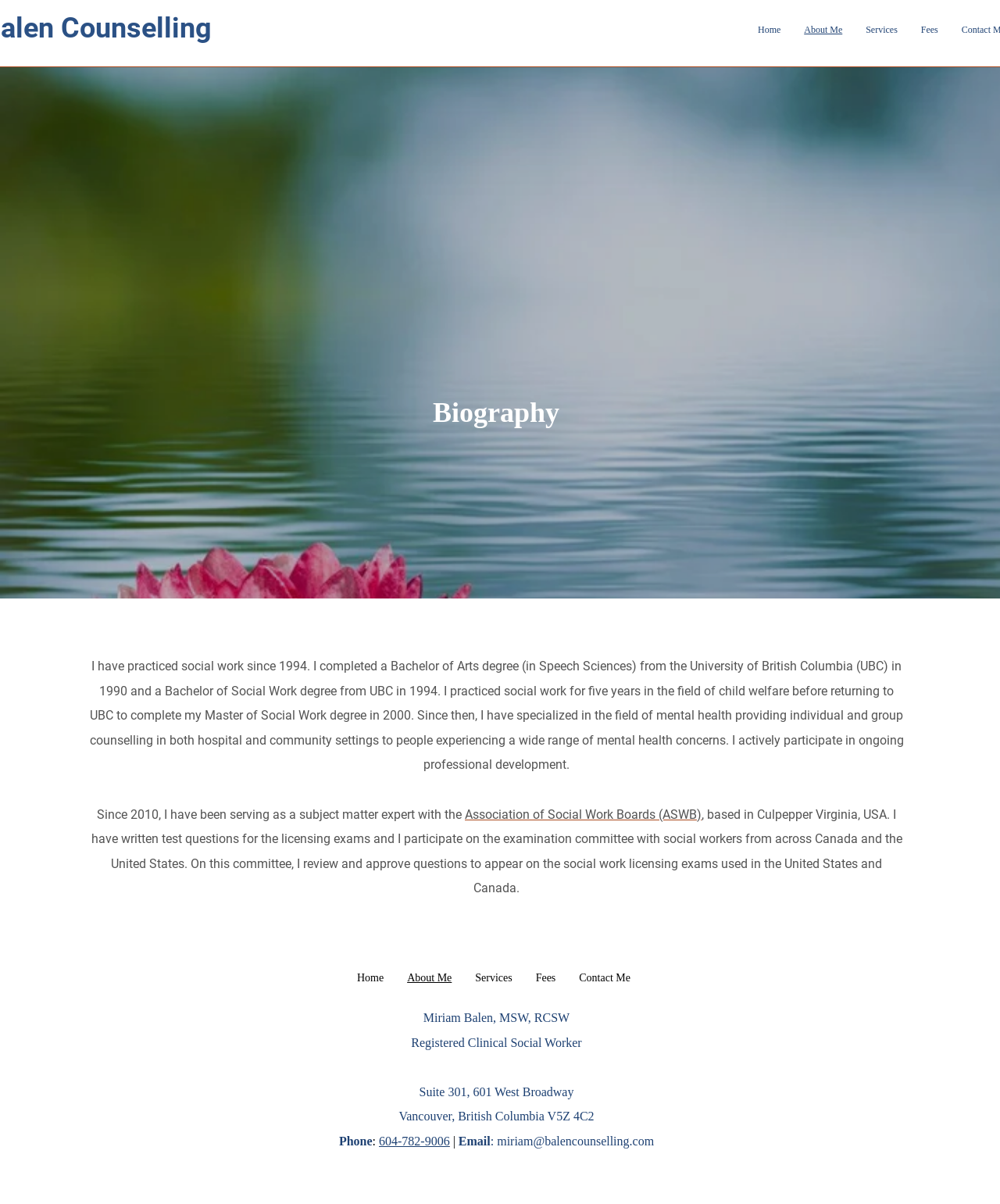Given the description of a UI element: "About Me", identify the bounding box coordinates of the matching element in the webpage screenshot.

[0.395, 0.806, 0.464, 0.819]